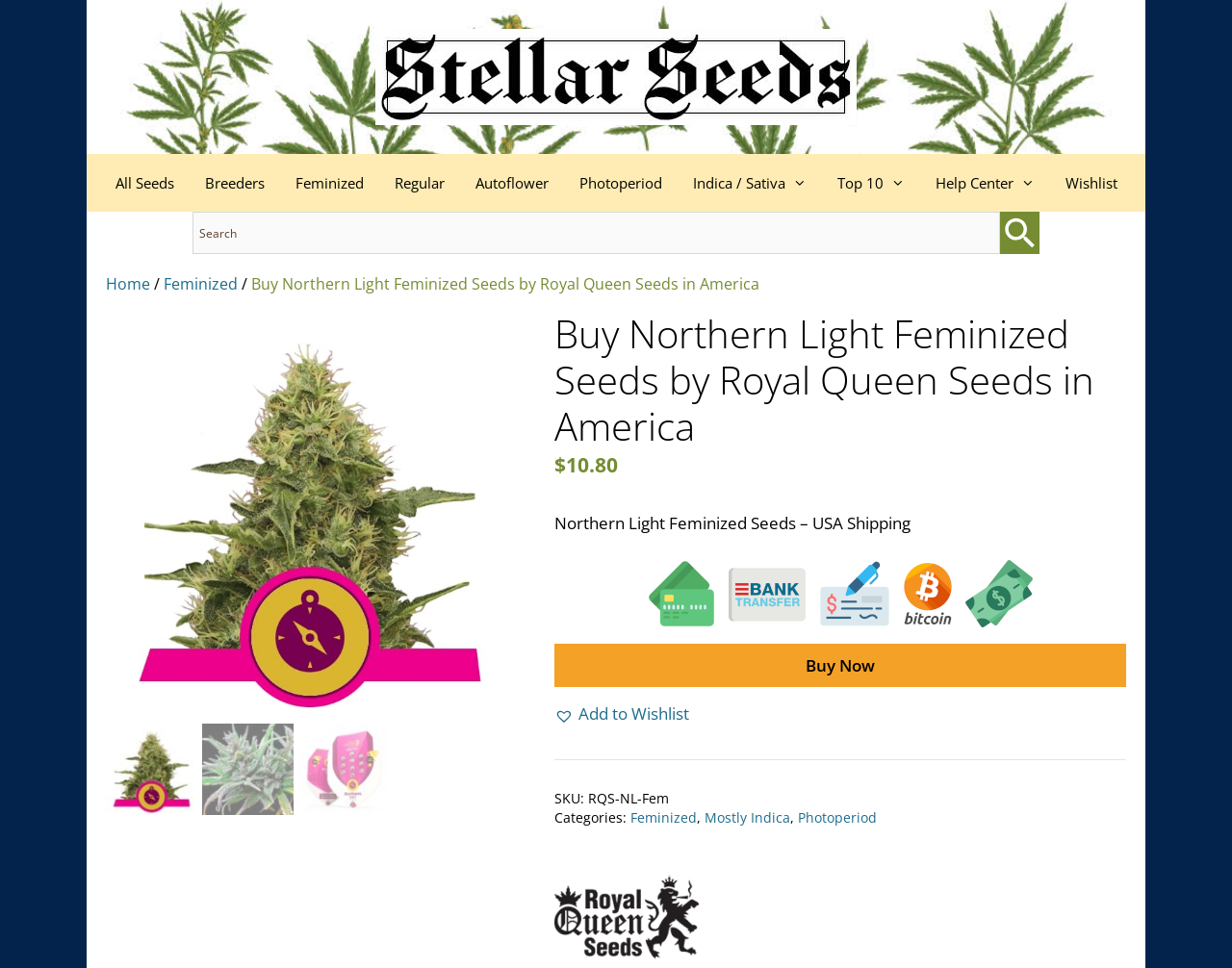What is the category of Northern Light Feminized Seeds?
Please provide a detailed and comprehensive answer to the question.

The categories of Northern Light Feminized Seeds can be found on the webpage by looking at the section that displays the product information. Specifically, it is located at the bottom of the page, and is denoted by the label 'Categories:' followed by a list of categories.